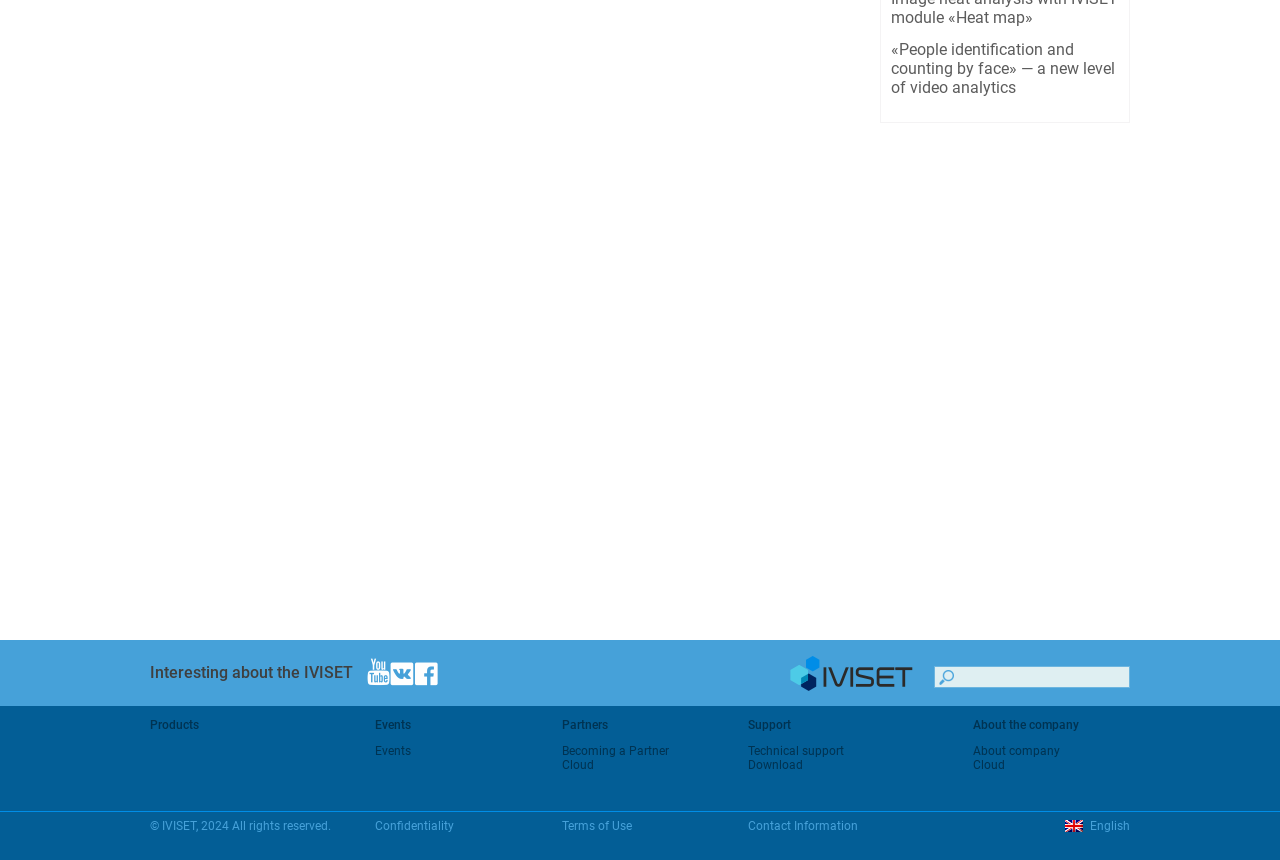Please find the bounding box coordinates (top-left x, top-left y, bottom-right x, bottom-right y) in the screenshot for the UI element described as follows: Becoming a Partner

[0.439, 0.865, 0.522, 0.881]